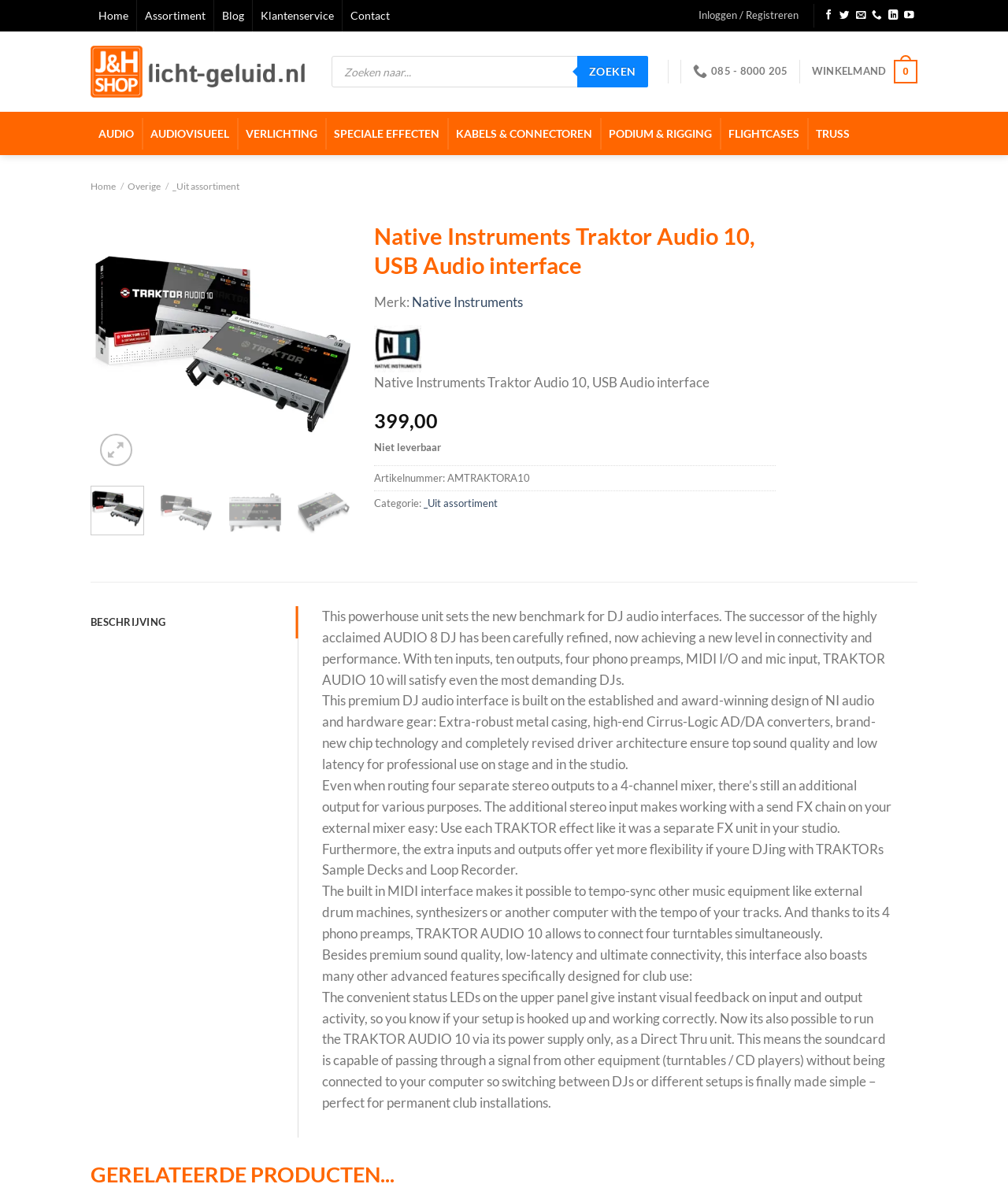Please identify the bounding box coordinates of the clickable element to fulfill the following instruction: "Click on the 'AUDIO' link". The coordinates should be four float numbers between 0 and 1, i.e., [left, top, right, bottom].

[0.09, 0.099, 0.141, 0.126]